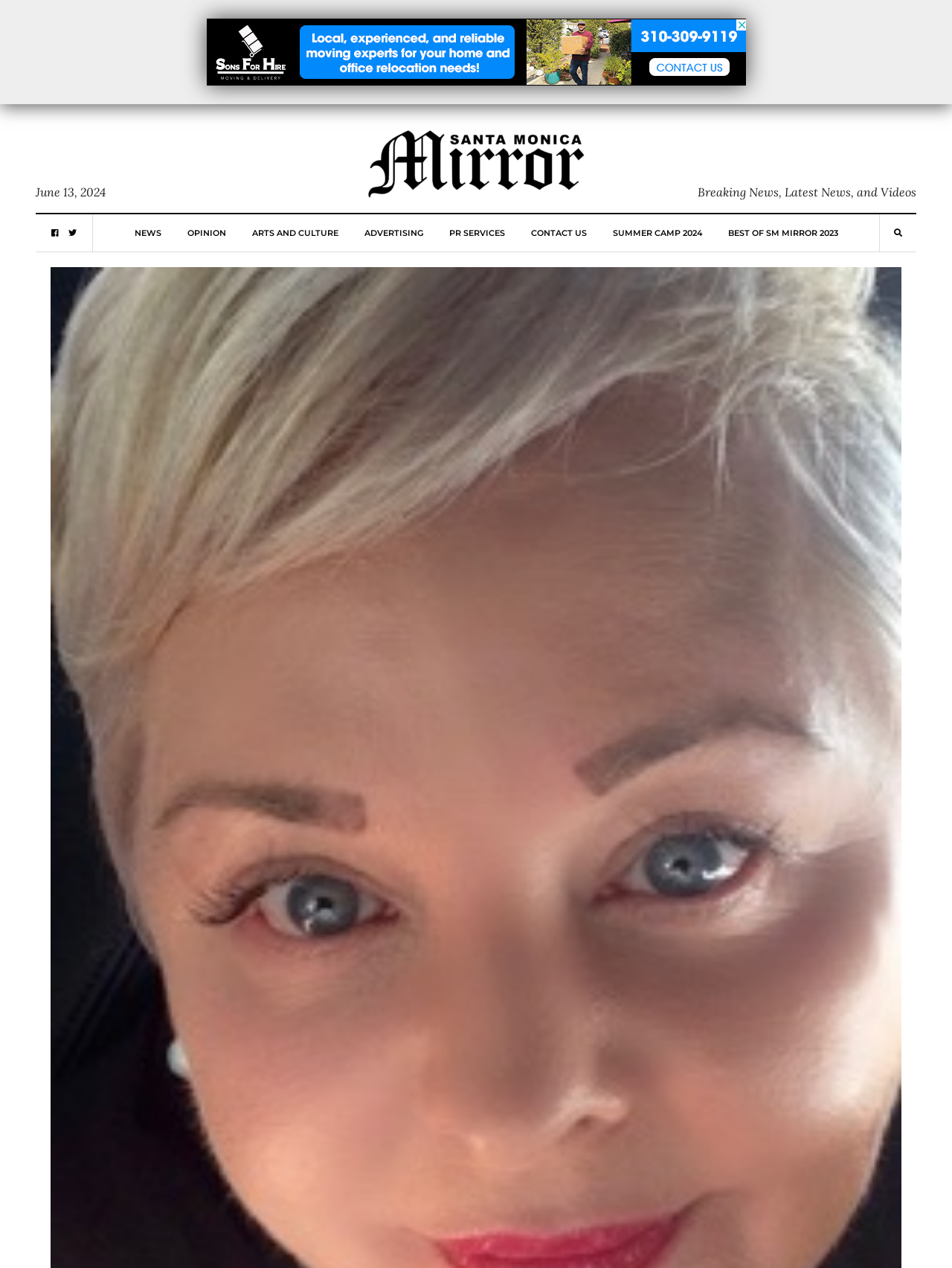Find the bounding box coordinates for the UI element that matches this description: "Arts and Culture".

[0.264, 0.169, 0.355, 0.198]